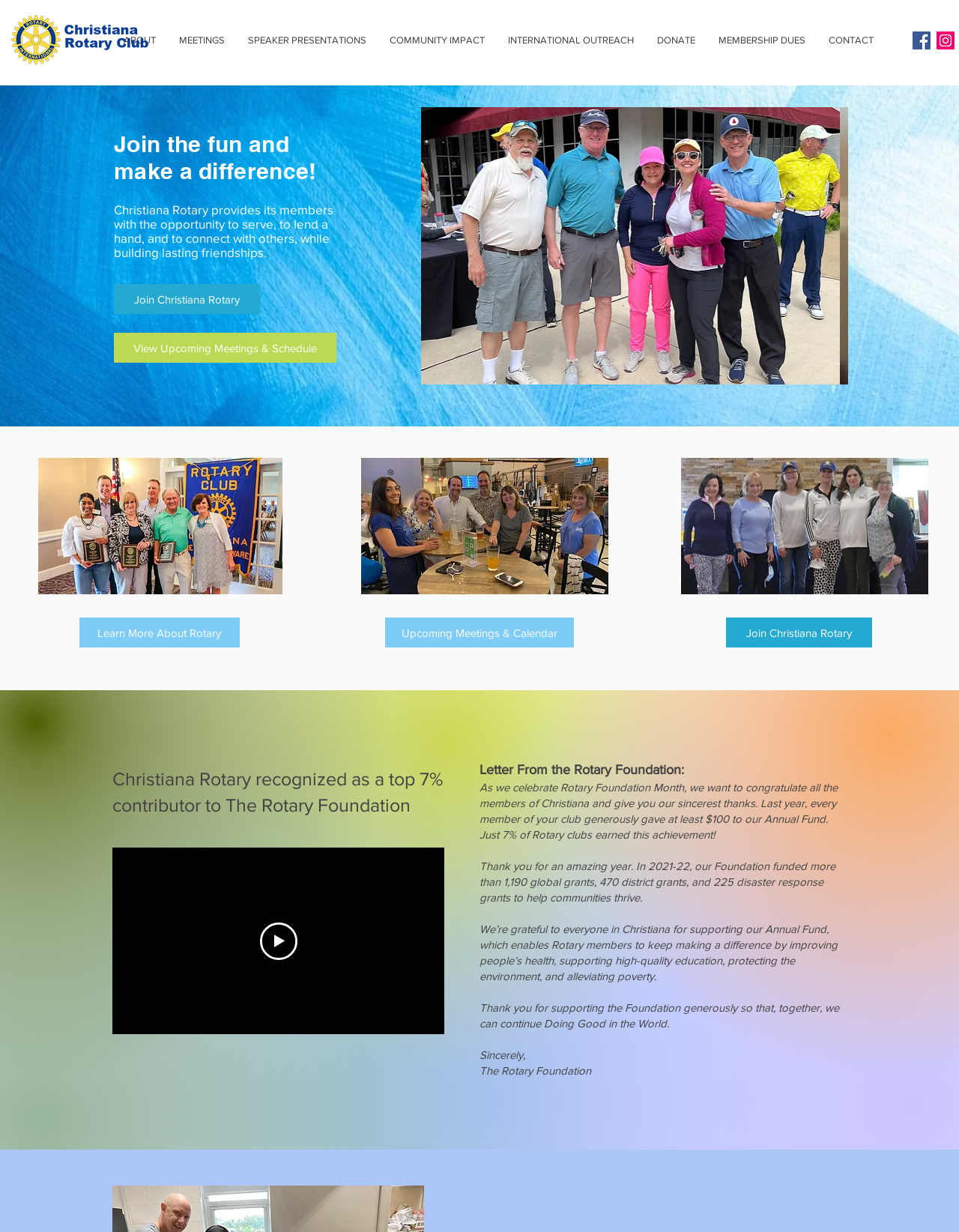Identify the bounding box coordinates of the section that should be clicked to achieve the task described: "Play the video".

[0.271, 0.748, 0.31, 0.779]